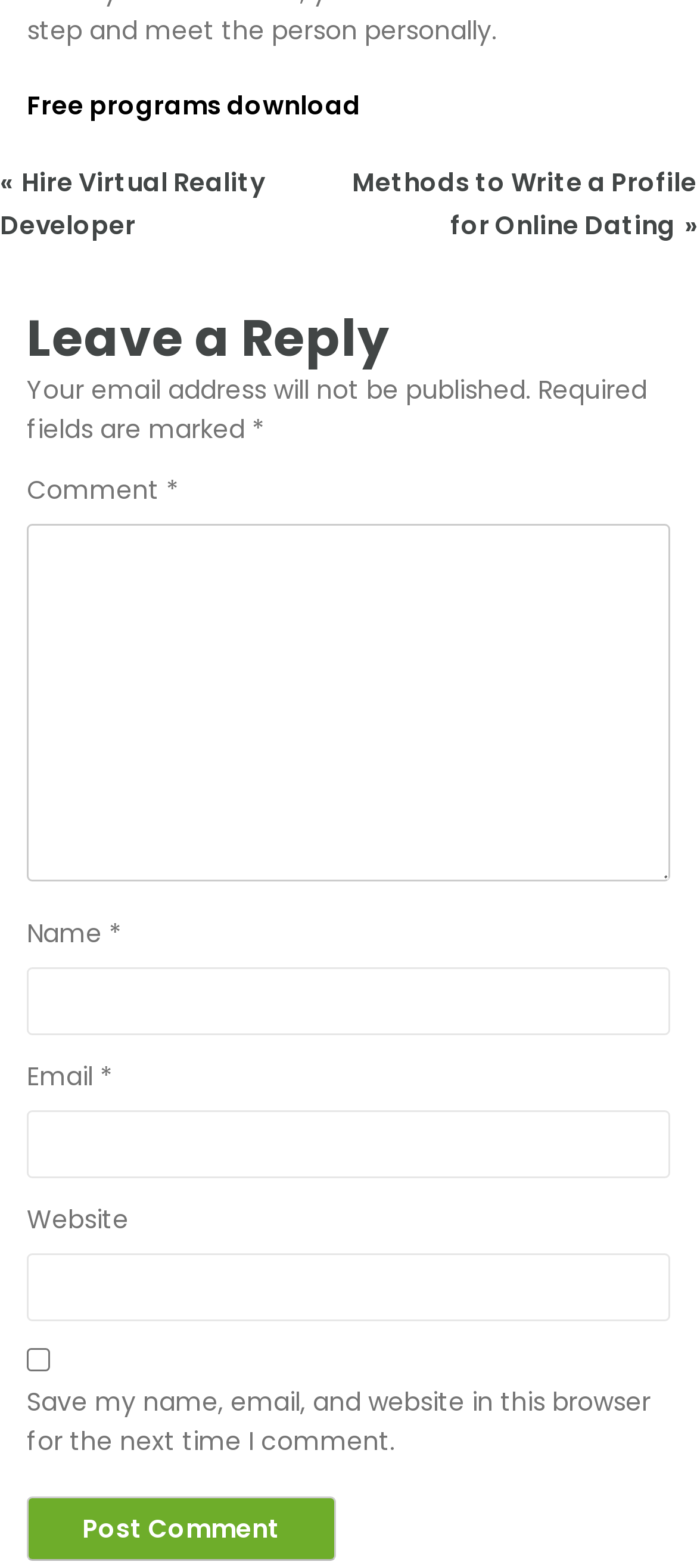Specify the bounding box coordinates of the area that needs to be clicked to achieve the following instruction: "Click on 'Free programs download'".

[0.038, 0.056, 0.518, 0.079]